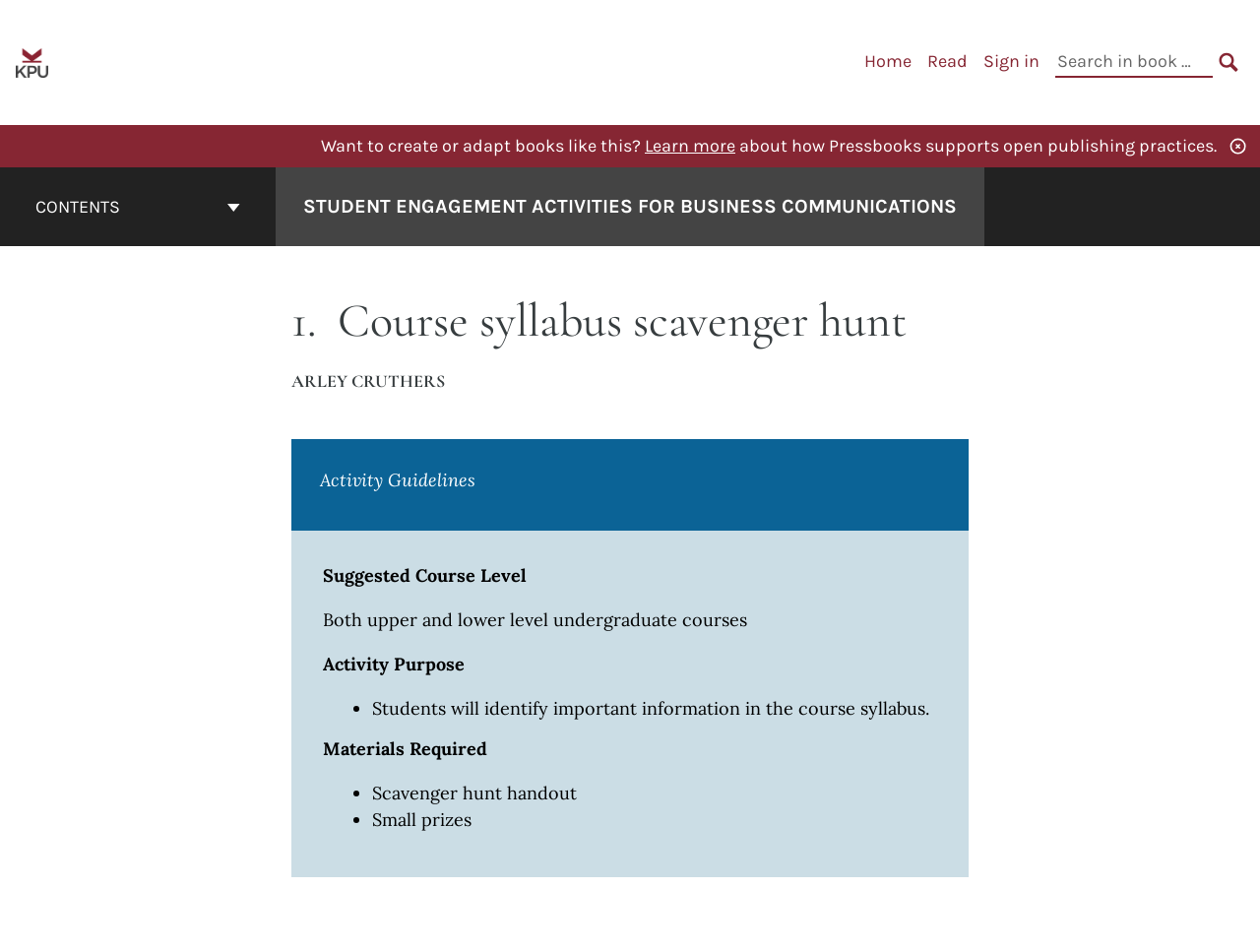Using the description: "Contact Us", determine the UI element's bounding box coordinates. Ensure the coordinates are in the format of four float numbers between 0 and 1, i.e., [left, top, right, bottom].

None